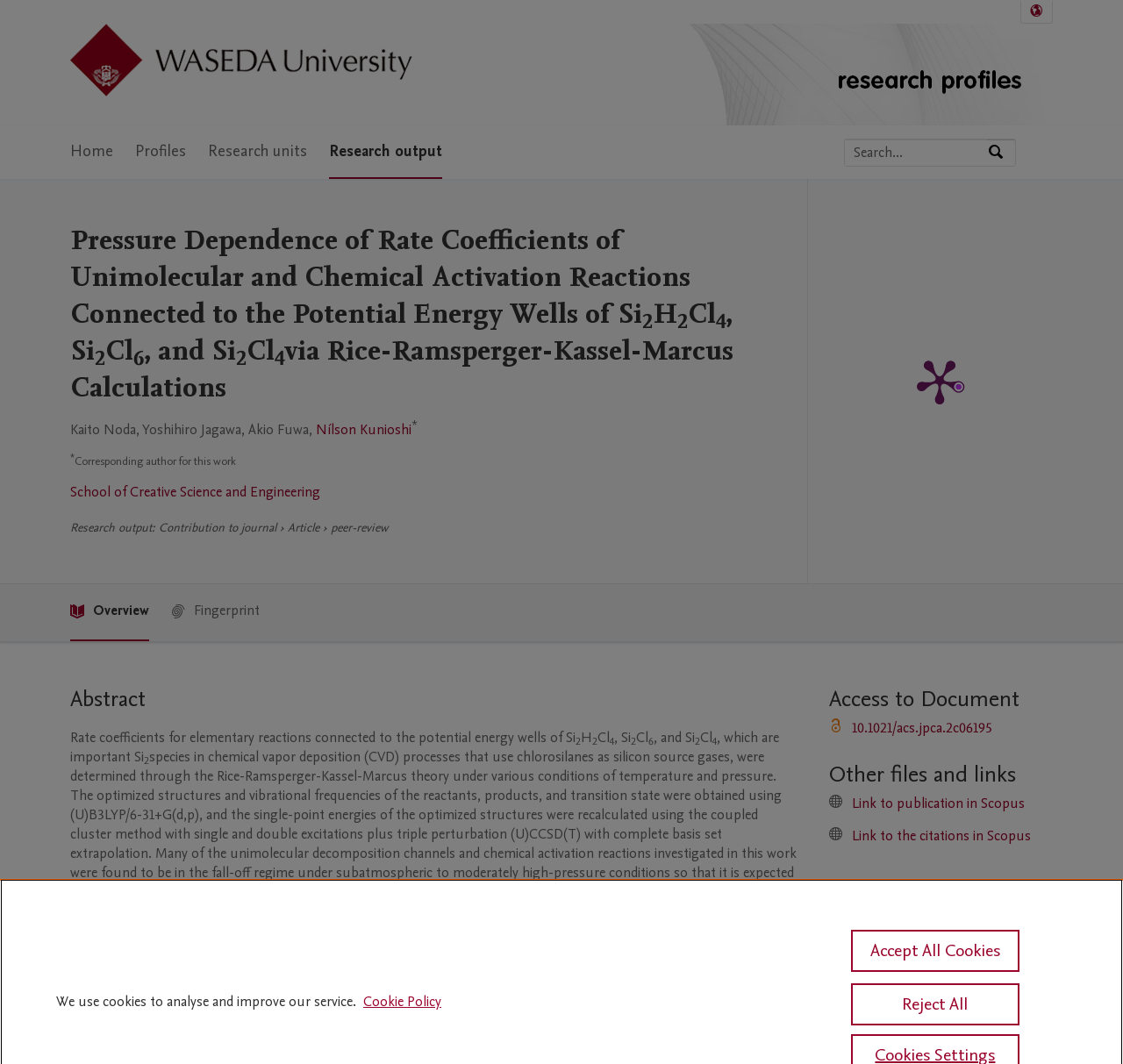Determine the bounding box coordinates of the clickable element to achieve the following action: 'Go to the 'Home' page'. Provide the coordinates as four float values between 0 and 1, formatted as [left, top, right, bottom].

[0.062, 0.118, 0.101, 0.168]